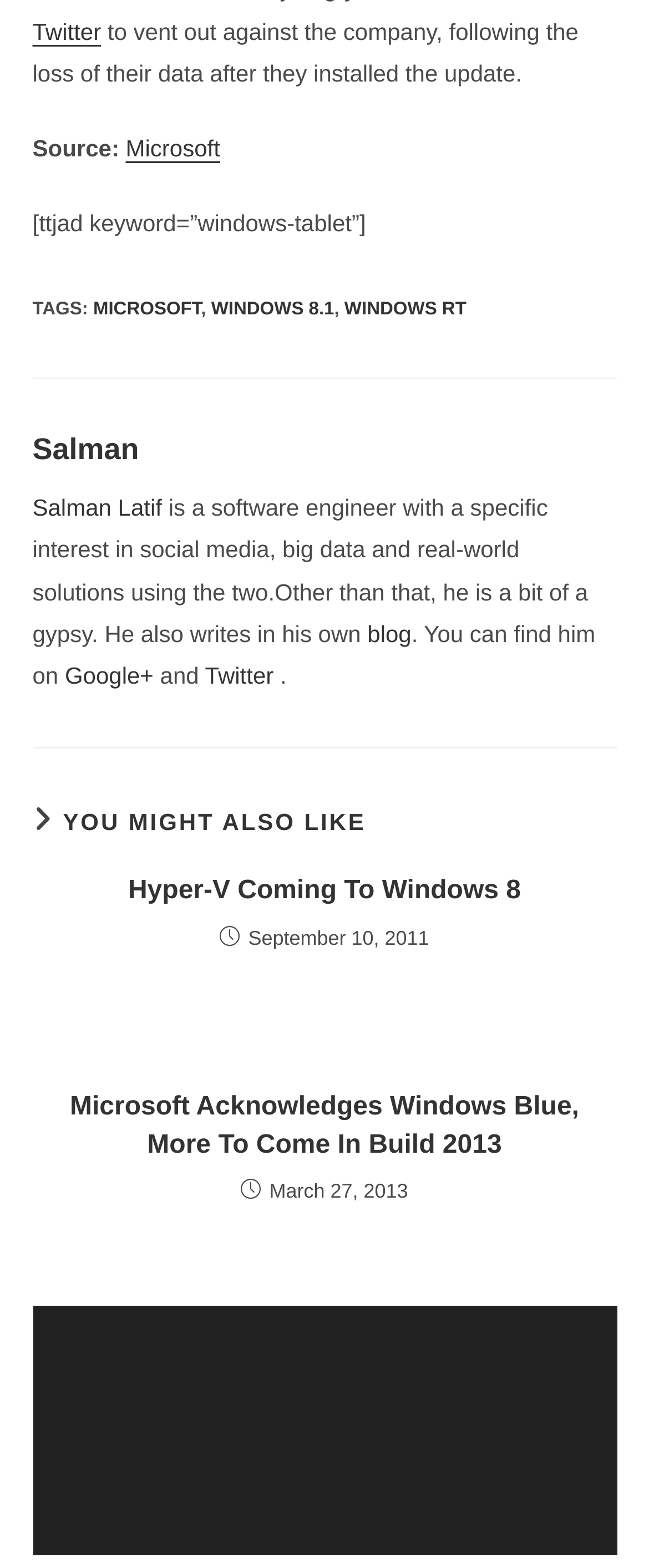Find the bounding box coordinates of the clickable element required to execute the following instruction: "Click on Twitter". Provide the coordinates as four float numbers between 0 and 1, i.e., [left, top, right, bottom].

[0.05, 0.011, 0.156, 0.028]